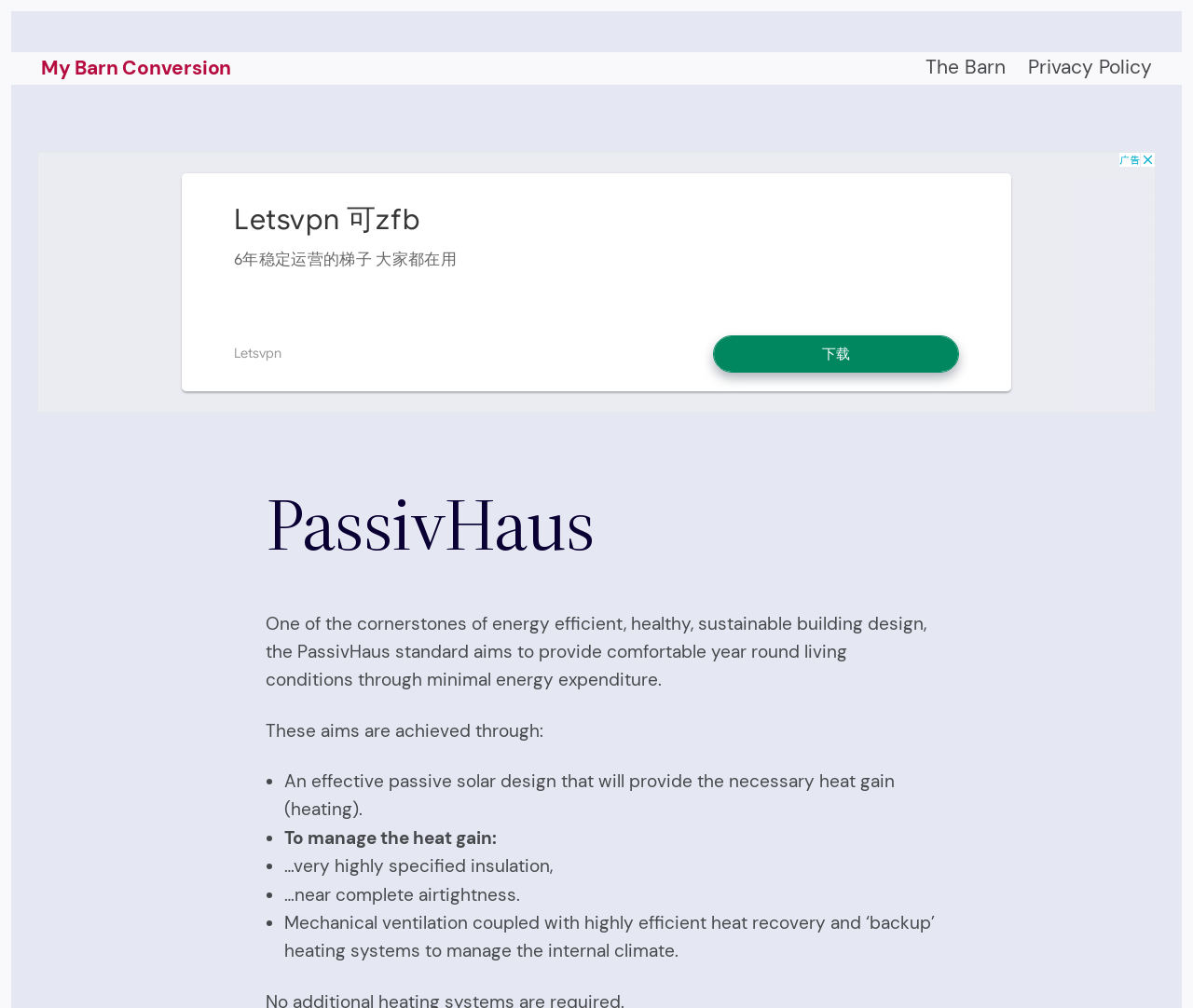Provide the bounding box coordinates of the UI element this sentence describes: "My Barn Conversion".

[0.034, 0.054, 0.194, 0.082]